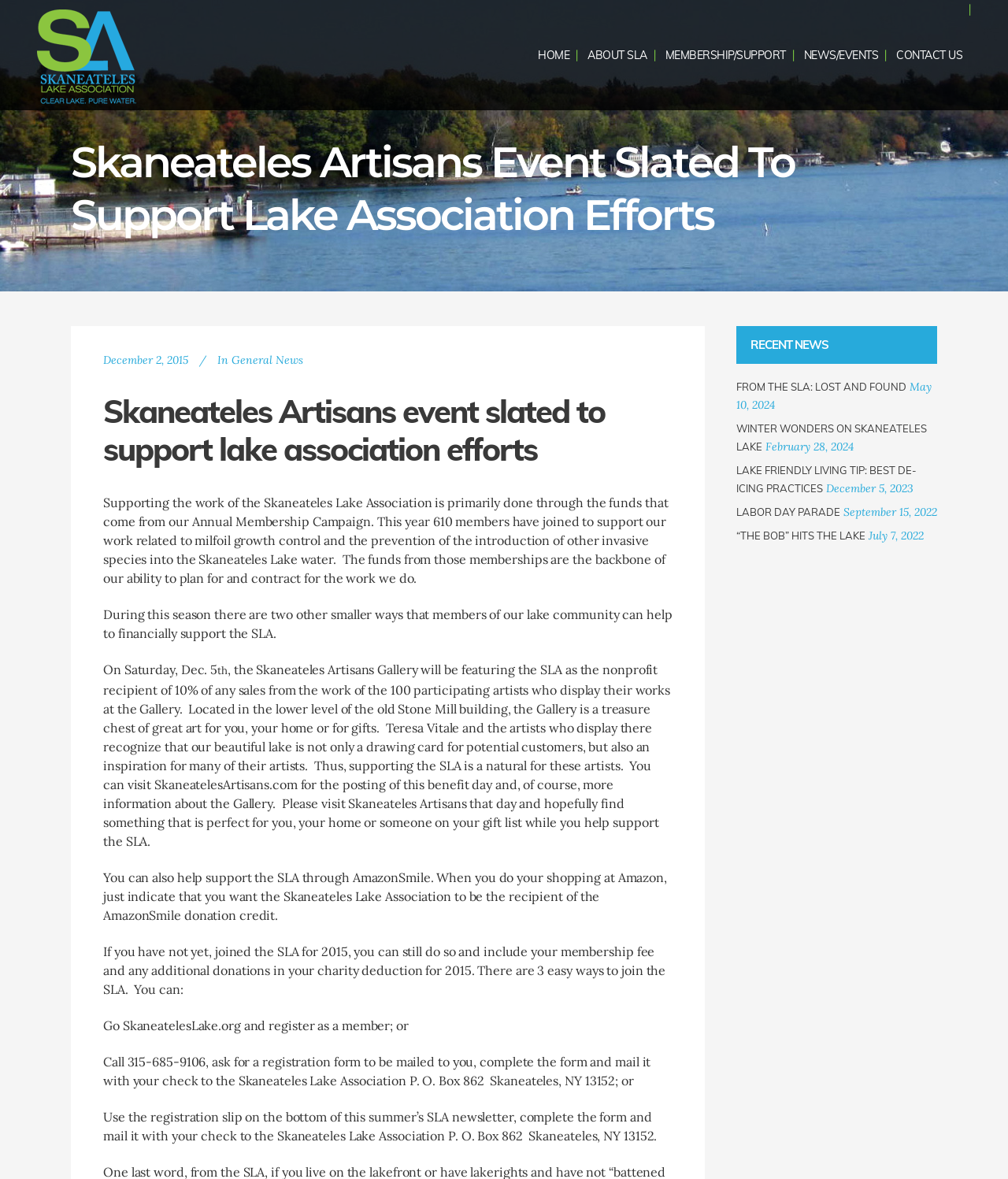Provide the bounding box coordinates of the HTML element described by the text: "General News".

[0.23, 0.299, 0.301, 0.311]